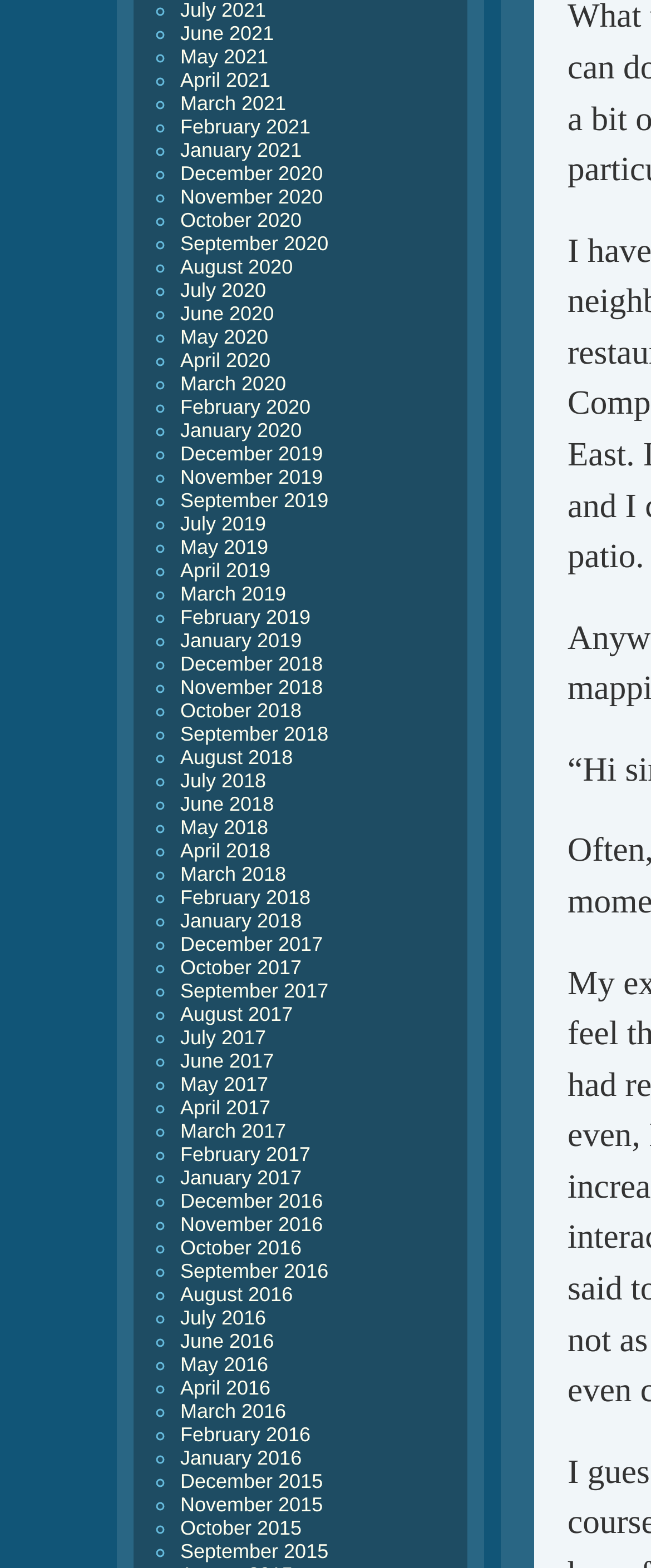What is the pattern of the list markers?
Based on the visual information, provide a detailed and comprehensive answer.

I observed that each list item has a list marker '◦' preceding the month and year, which is a consistent pattern throughout the list.